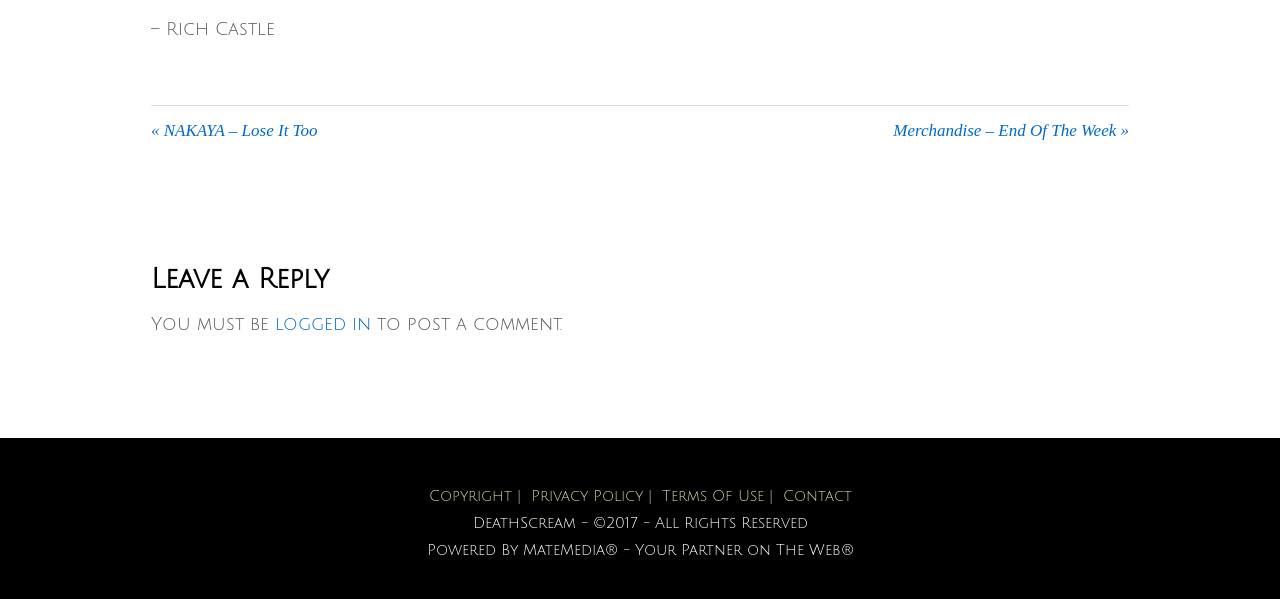Please determine the bounding box coordinates of the element's region to click in order to carry out the following instruction: "Log in to post a comment". The coordinates should be four float numbers between 0 and 1, i.e., [left, top, right, bottom].

[0.215, 0.524, 0.29, 0.557]